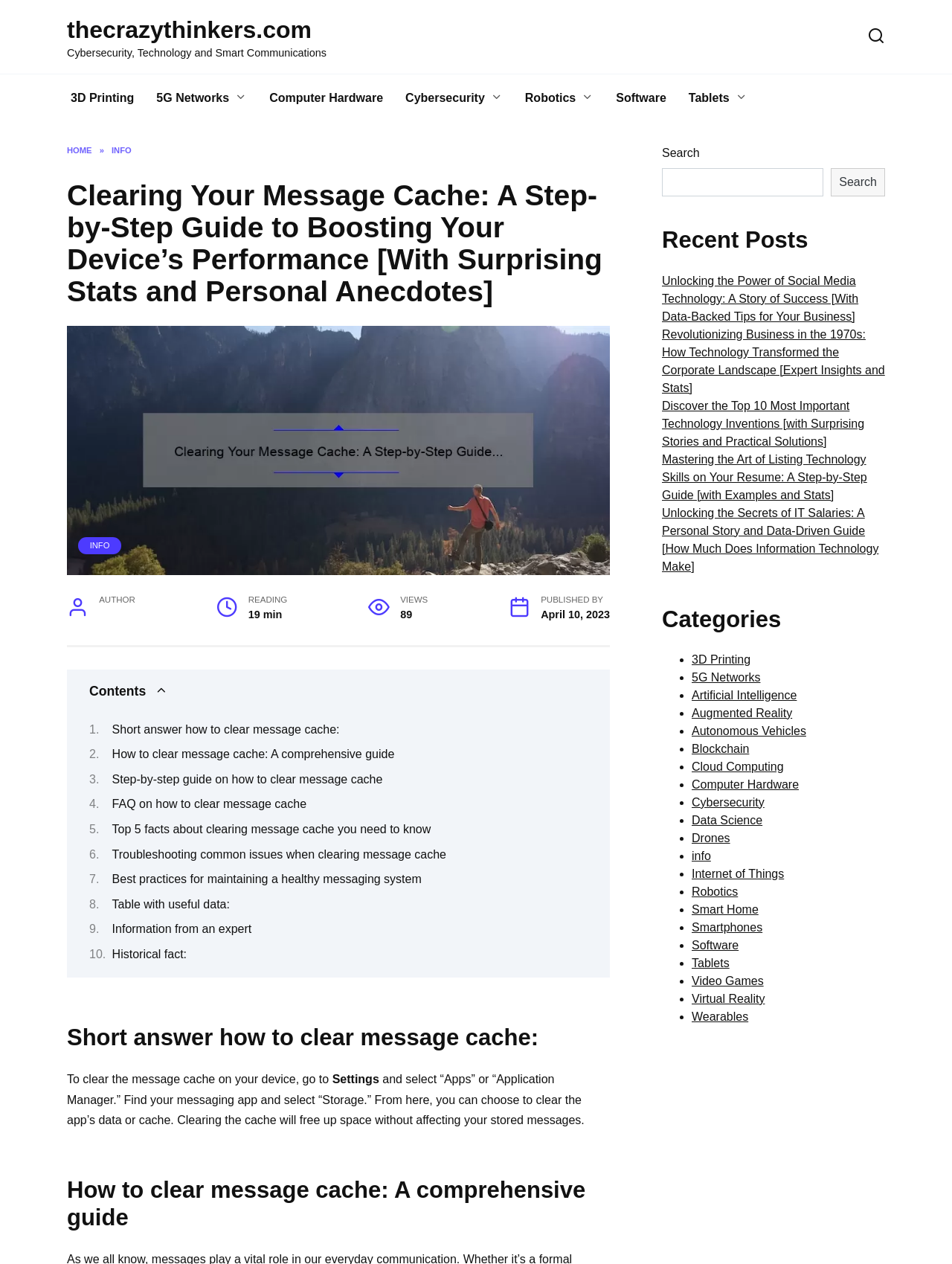Find the bounding box coordinates corresponding to the UI element with the description: "Internet of Things". The coordinates should be formatted as [left, top, right, bottom], with values as floats between 0 and 1.

[0.727, 0.686, 0.824, 0.696]